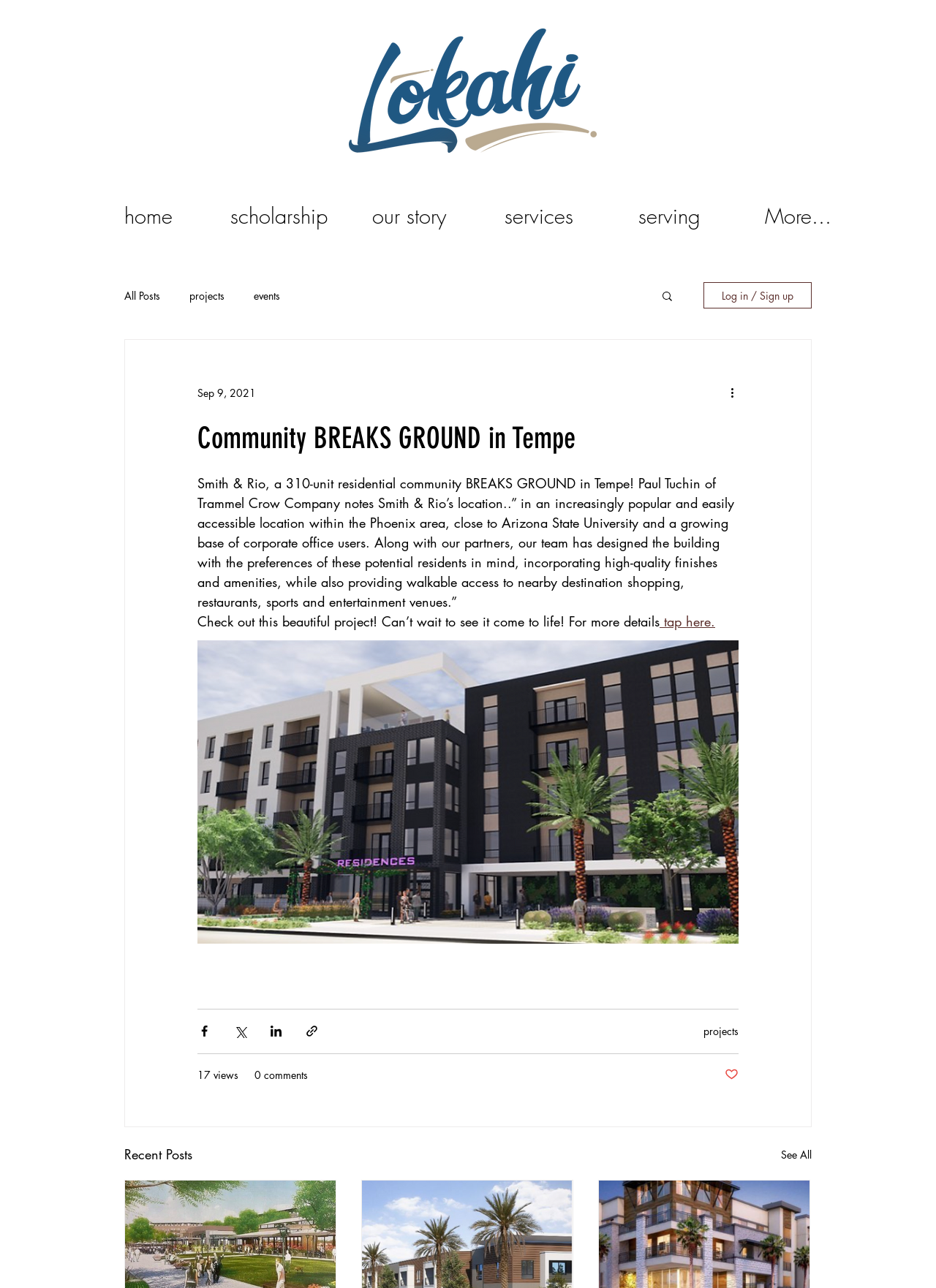Locate the UI element described as follows: "Log in / Sign up". Return the bounding box coordinates as four float numbers between 0 and 1 in the order [left, top, right, bottom].

[0.752, 0.219, 0.867, 0.24]